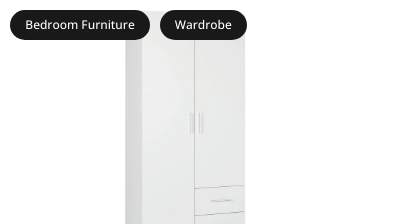Describe all the elements and aspects of the image comprehensively.

This image features a sleek, modern wardrobe, exemplifying contemporary bedroom furniture design. The wardrobe is predominantly white, contributing to a clean and airy aesthetic that can enhance the overall look of any bedroom. It includes two spacious doors and a lower drawer for additional storage, making it both functional and stylish. Situated above the wardrobe are two labels: "Bedroom Furniture" and "Wardrobe," highlighting the item's classification and purpose. This versatile piece is ideal for organizing clothing and accessories while complementing various interior styles.